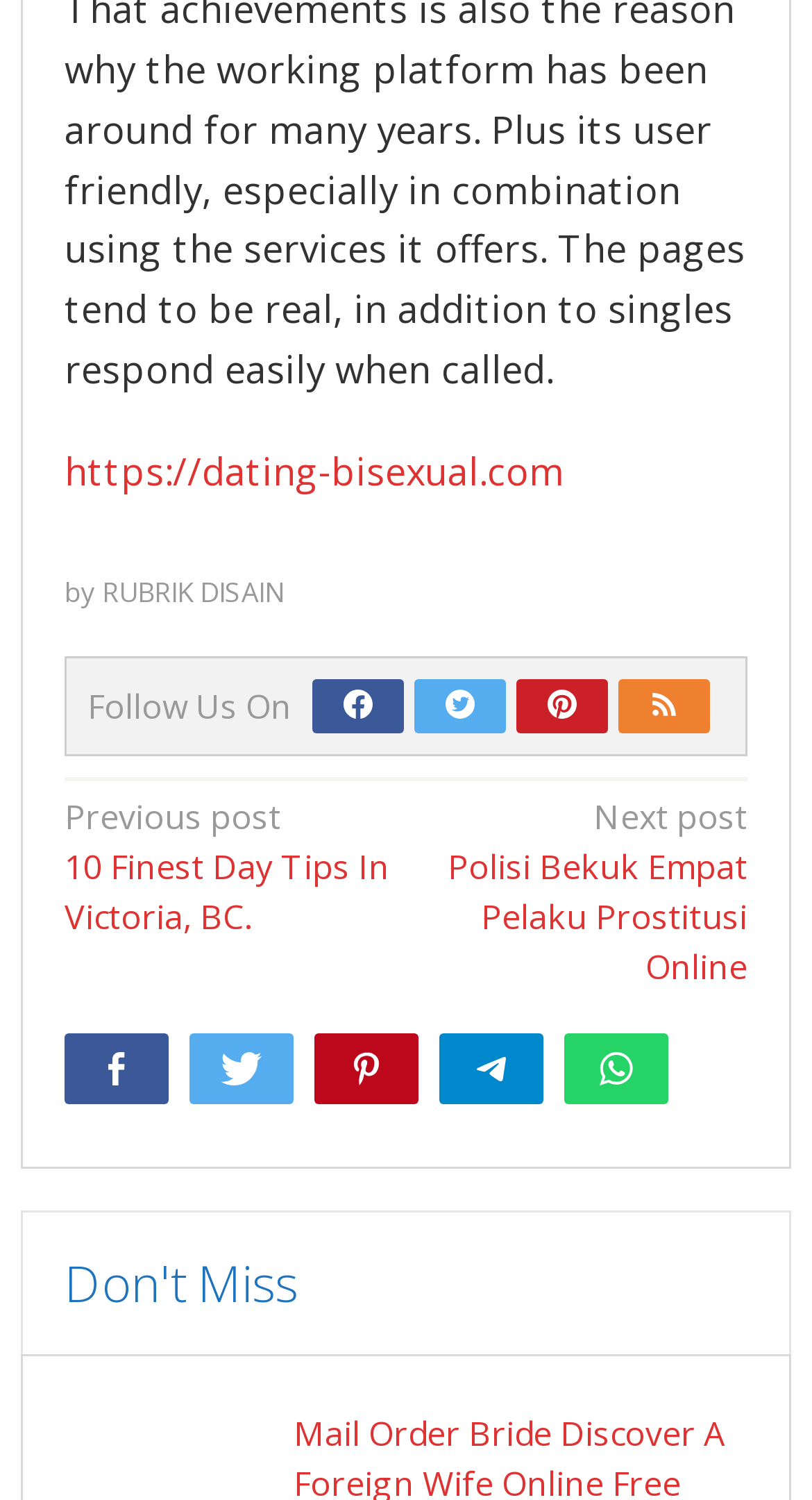Please find the bounding box coordinates of the element that needs to be clicked to perform the following instruction: "Read the 'Don't Miss' section". The bounding box coordinates should be four float numbers between 0 and 1, represented as [left, top, right, bottom].

[0.026, 0.807, 0.974, 0.904]